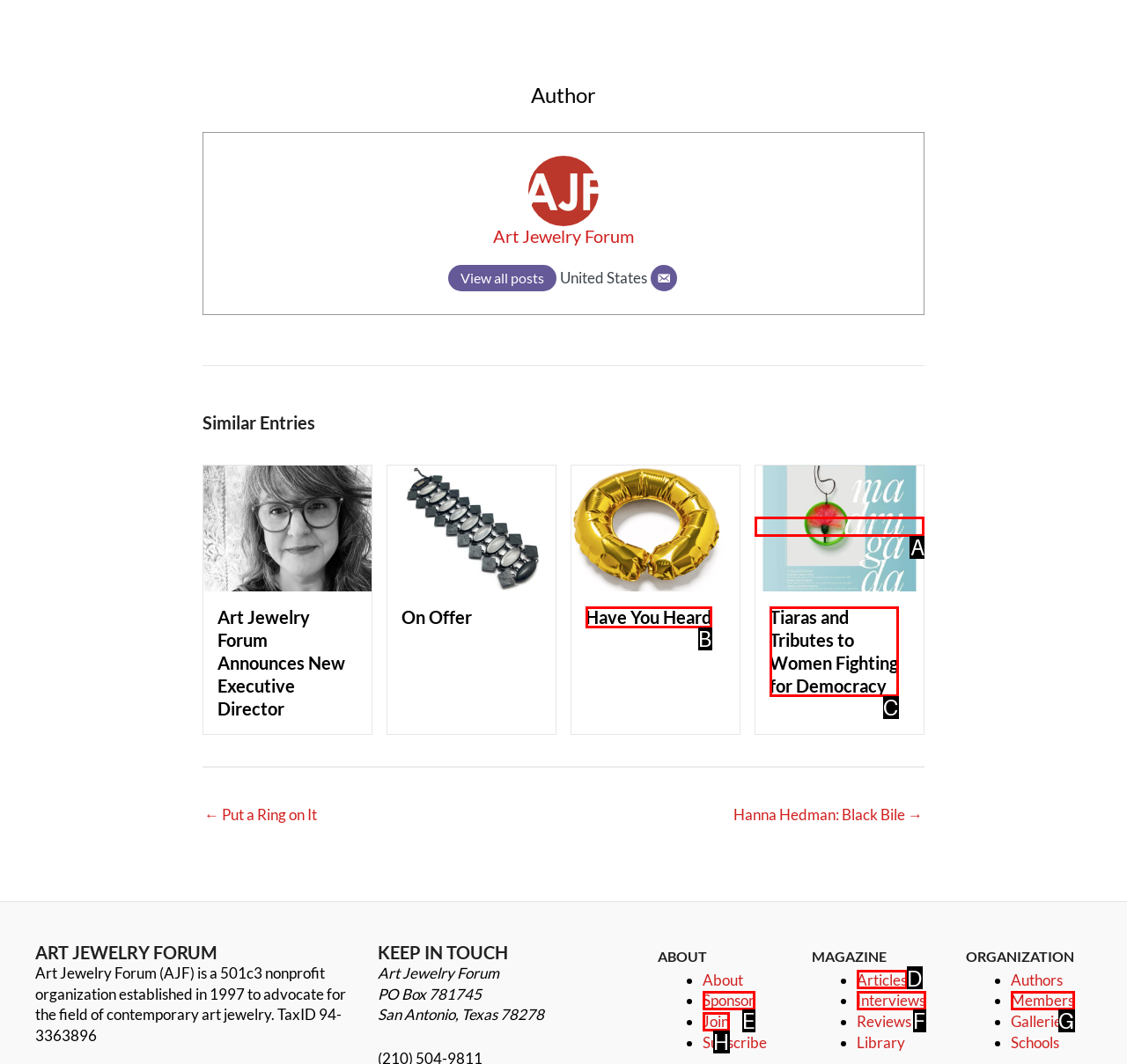Please indicate which HTML element to click in order to fulfill the following task: Learn about Tiaras and Tributes to Women Fighting for Democracy Respond with the letter of the chosen option.

A